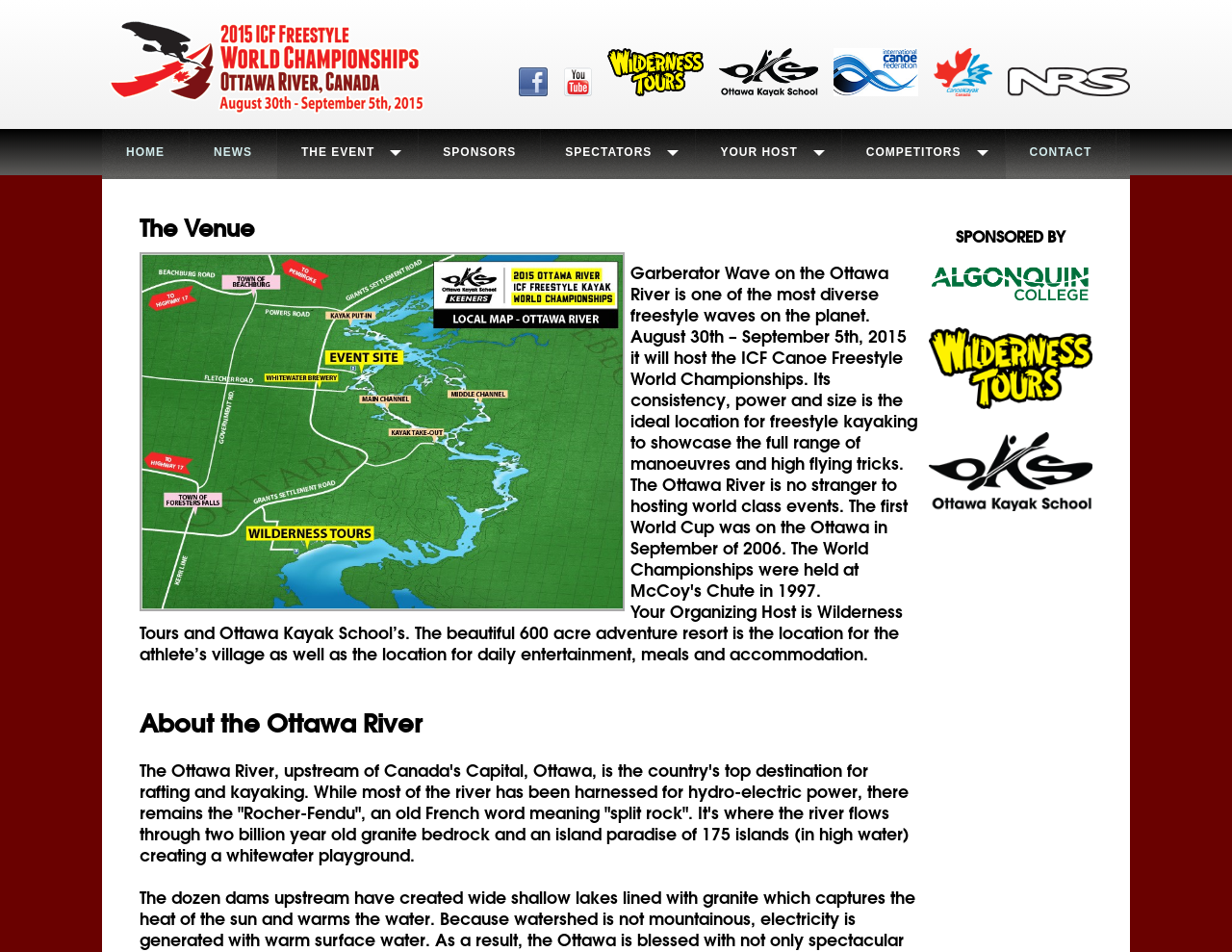What is the location of the athlete's village? Using the information from the screenshot, answer with a single word or phrase.

Wilderness Tours and Ottawa Kayak School’s